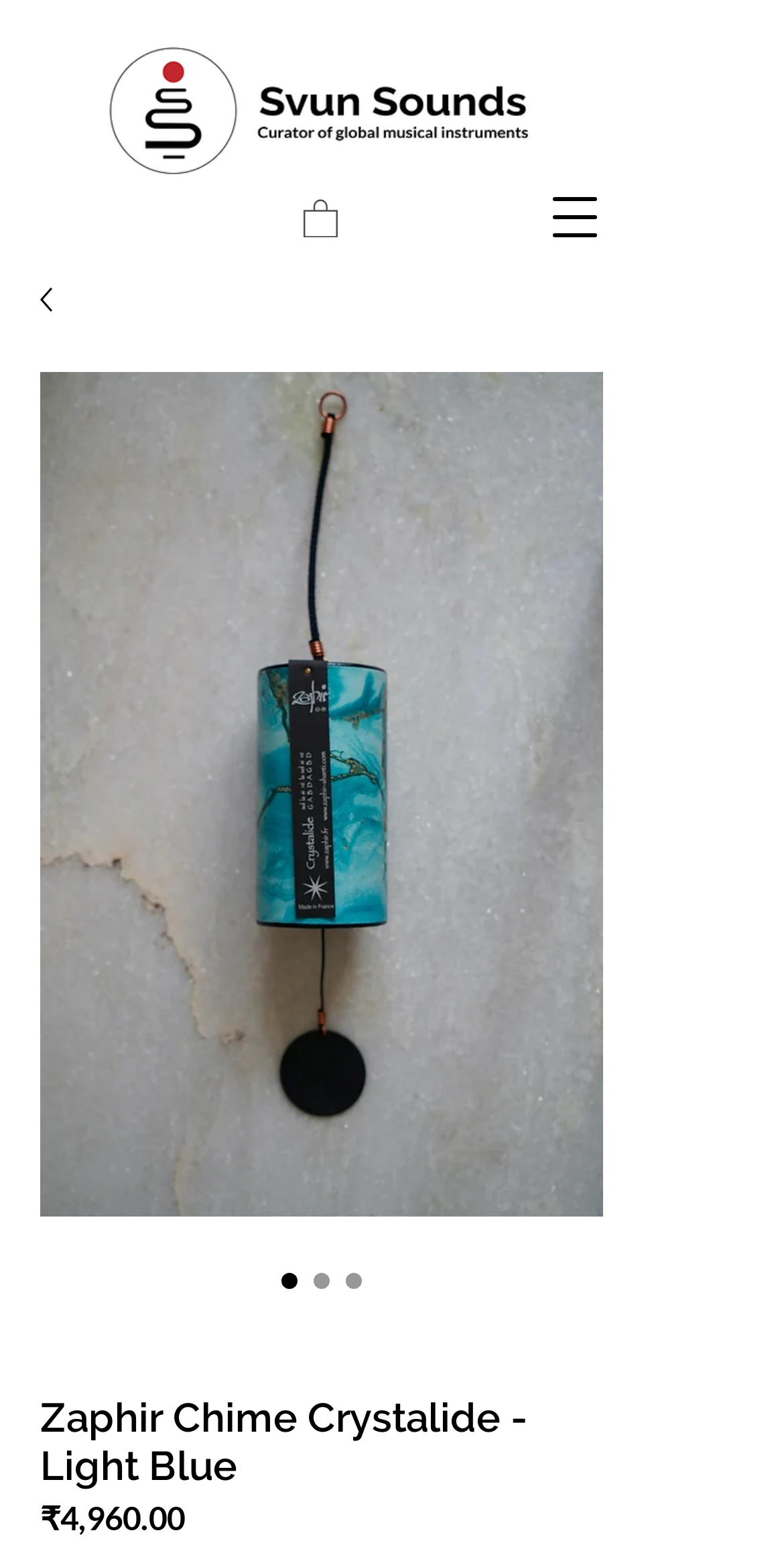Provide a brief response to the question below using a single word or phrase: 
What is the color of the Zaphir Chime Crystalide?

Light Blue